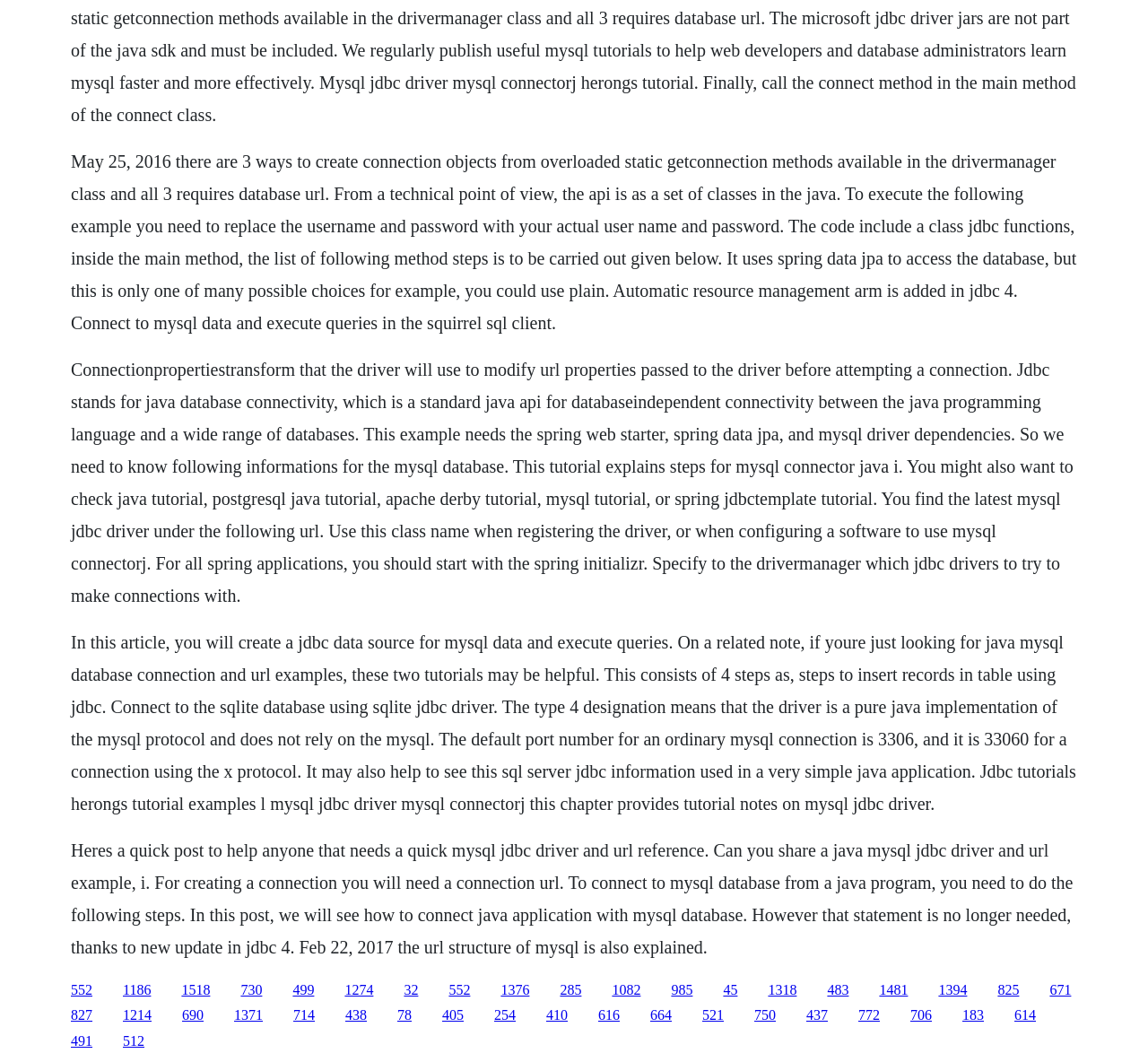What is the type of MySQL JDBC driver?
Please use the image to provide an in-depth answer to the question.

The type 4 designation means that the driver is a pure Java implementation of the MySQL protocol and does not rely on the MySQL. This is mentioned in the text 'The type 4 designation means that the driver is a pure java implementation of the mysql protocol and does not rely on the mysql.'